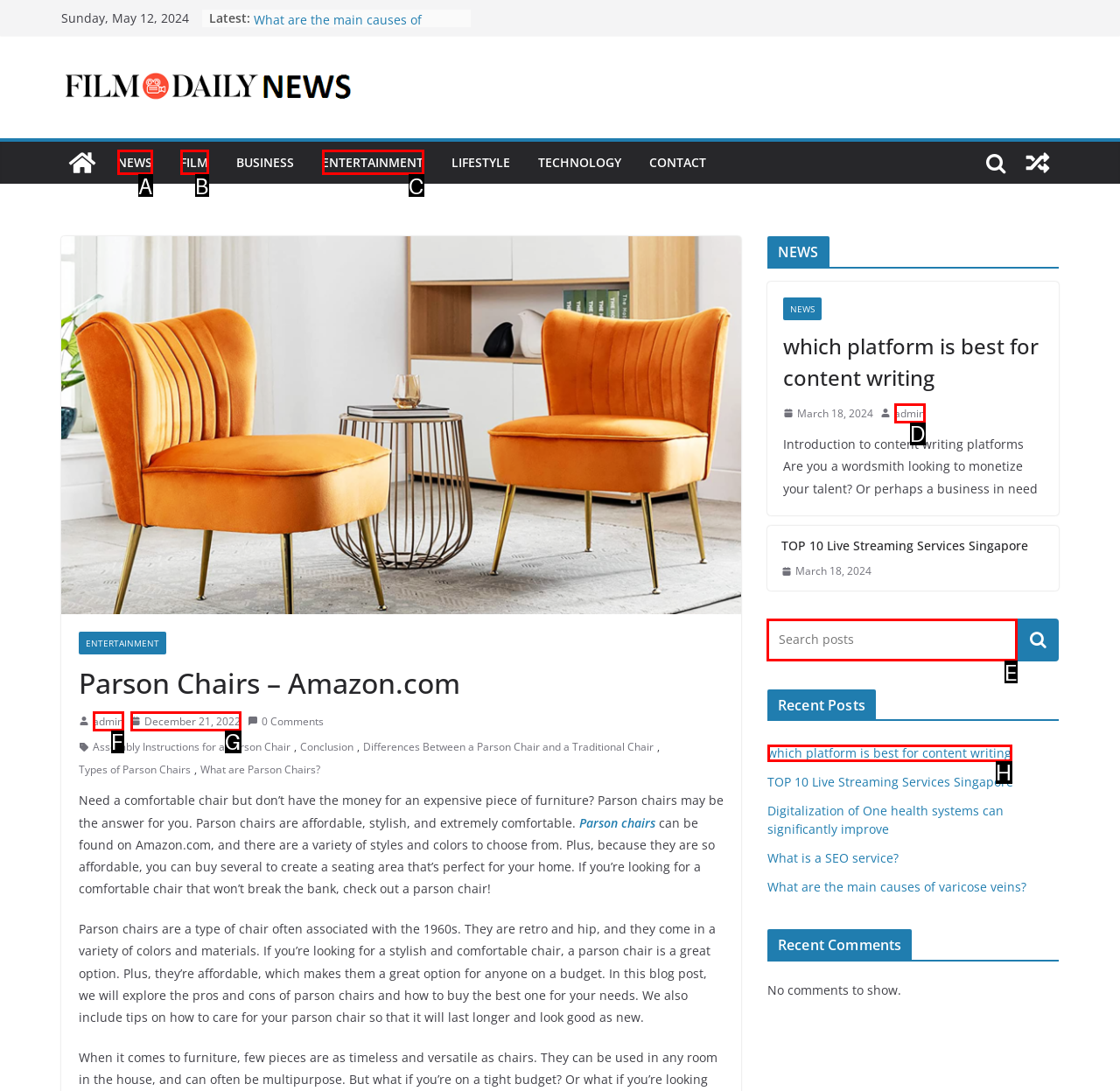Select the option I need to click to accomplish this task: Search for something
Provide the letter of the selected choice from the given options.

E